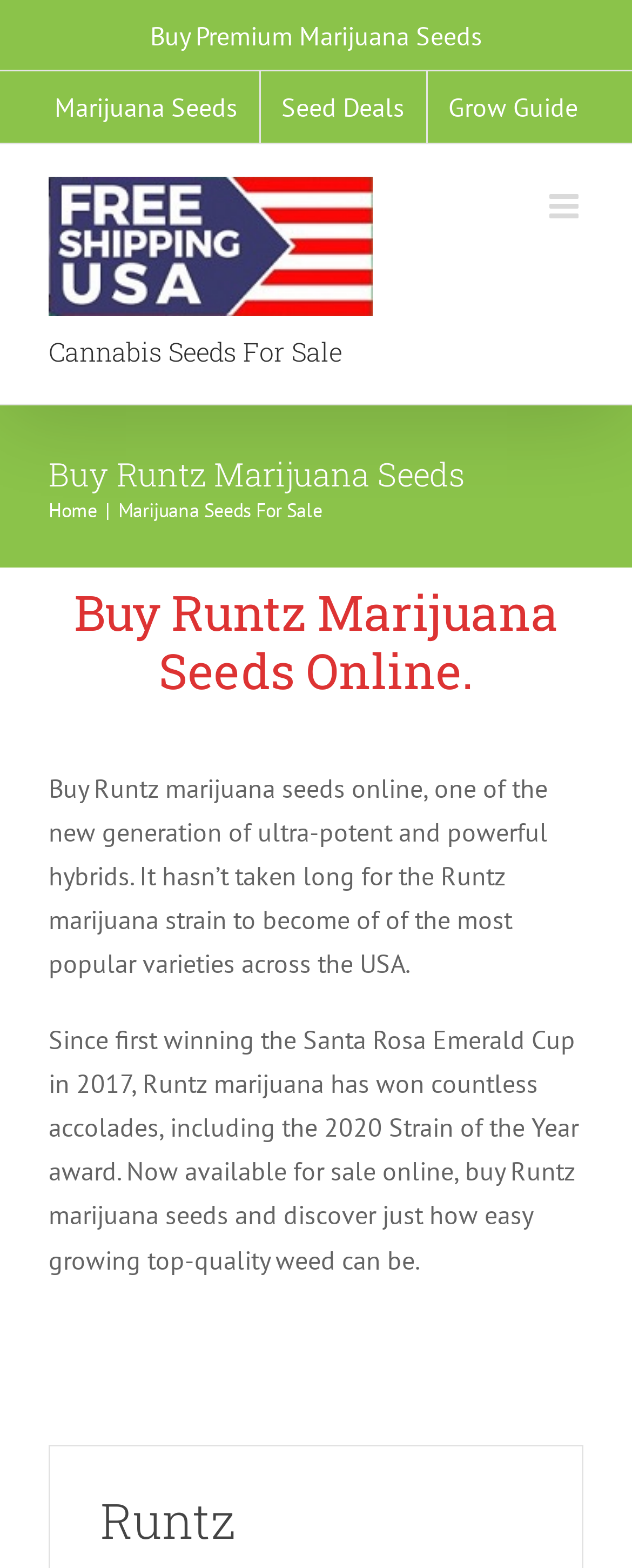Please provide a detailed answer to the question below by examining the image:
What award did Runtz marijuana win in 2020?

According to the text, Runtz marijuana won the Strain of the Year award in 2020. This information can be found in the StaticText element that describes the Runtz marijuana strain.